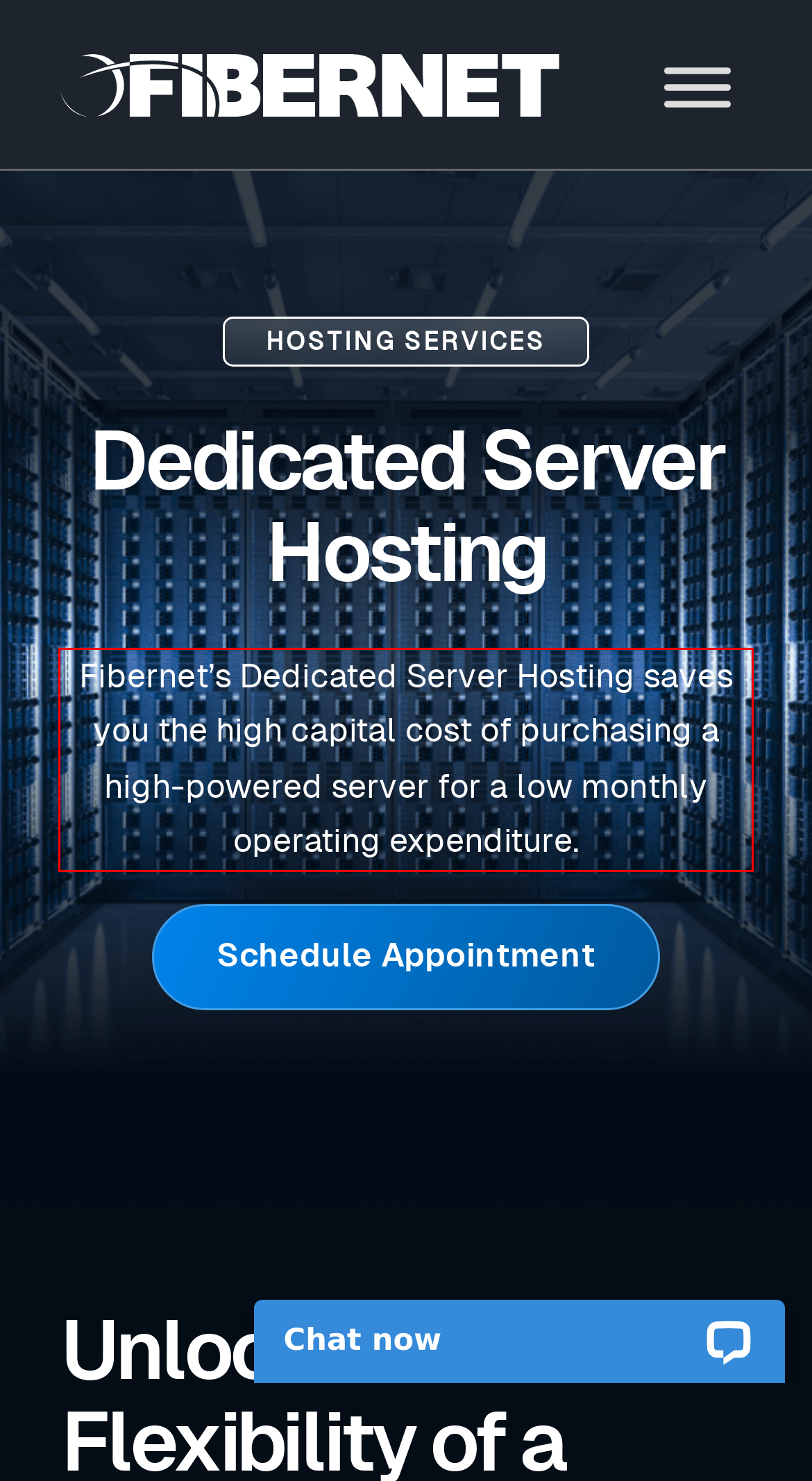You are provided with a screenshot of a webpage containing a red bounding box. Please extract the text enclosed by this red bounding box.

Fibernet’s Dedicated Server Hosting saves you the high capital cost of purchasing a high-powered server for a low monthly operating expenditure.